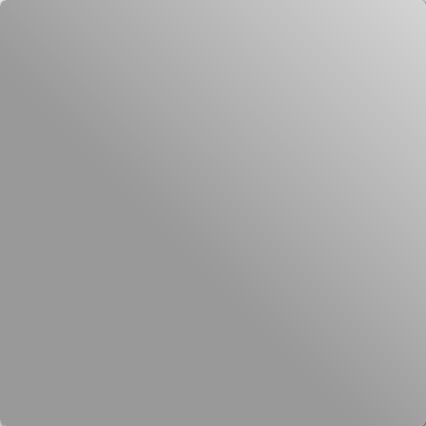Analyze the image and give a detailed response to the question:
What is the significance of the design elements in the station?

The caption explains that the intricate design elements, including the cartouches, reflect the station's connection to industrial heritage, creating a visually appealing space that honors the city's industrial history.